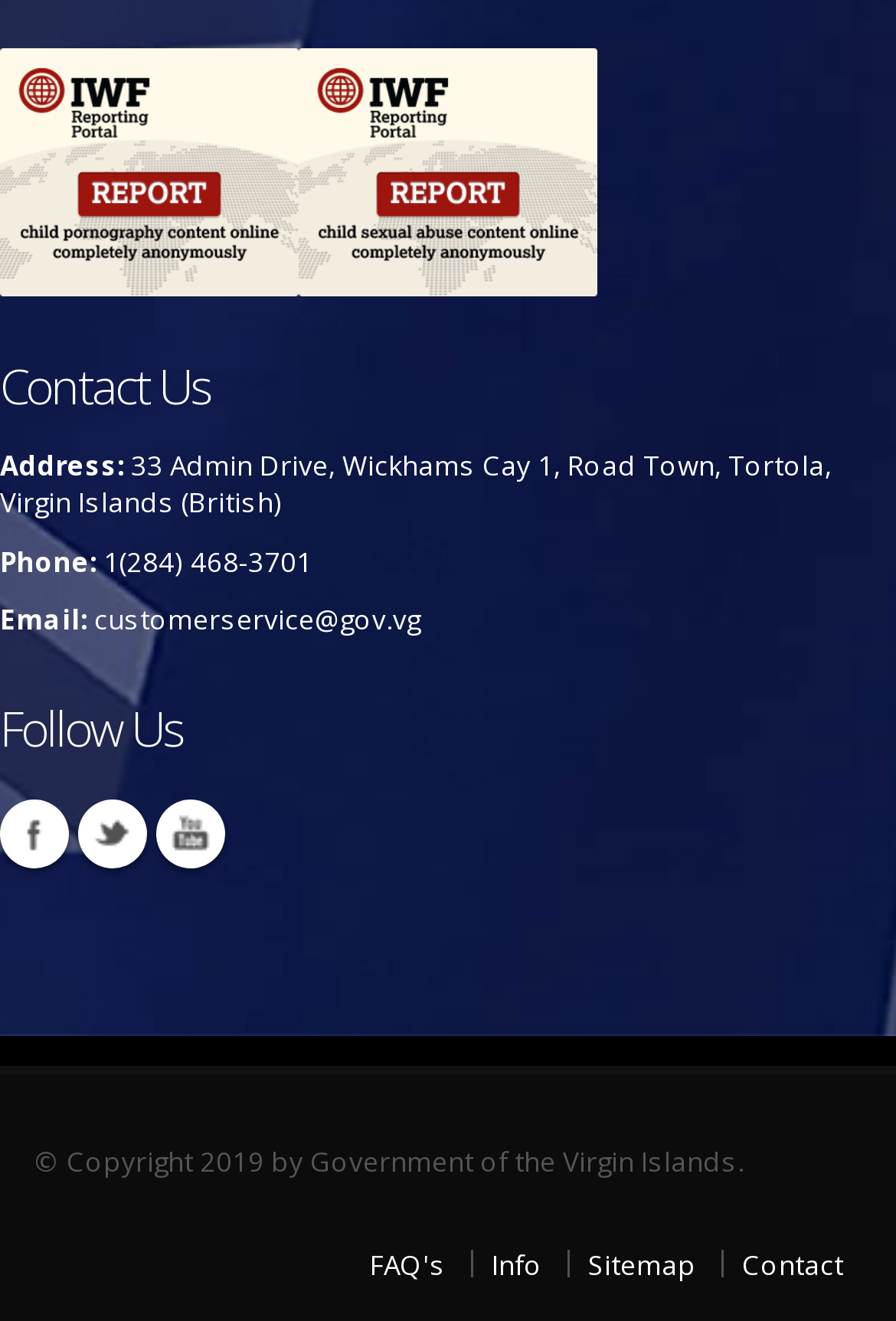Use a single word or phrase to answer the question: What is the email address for customer service?

customerservice@gov.vg